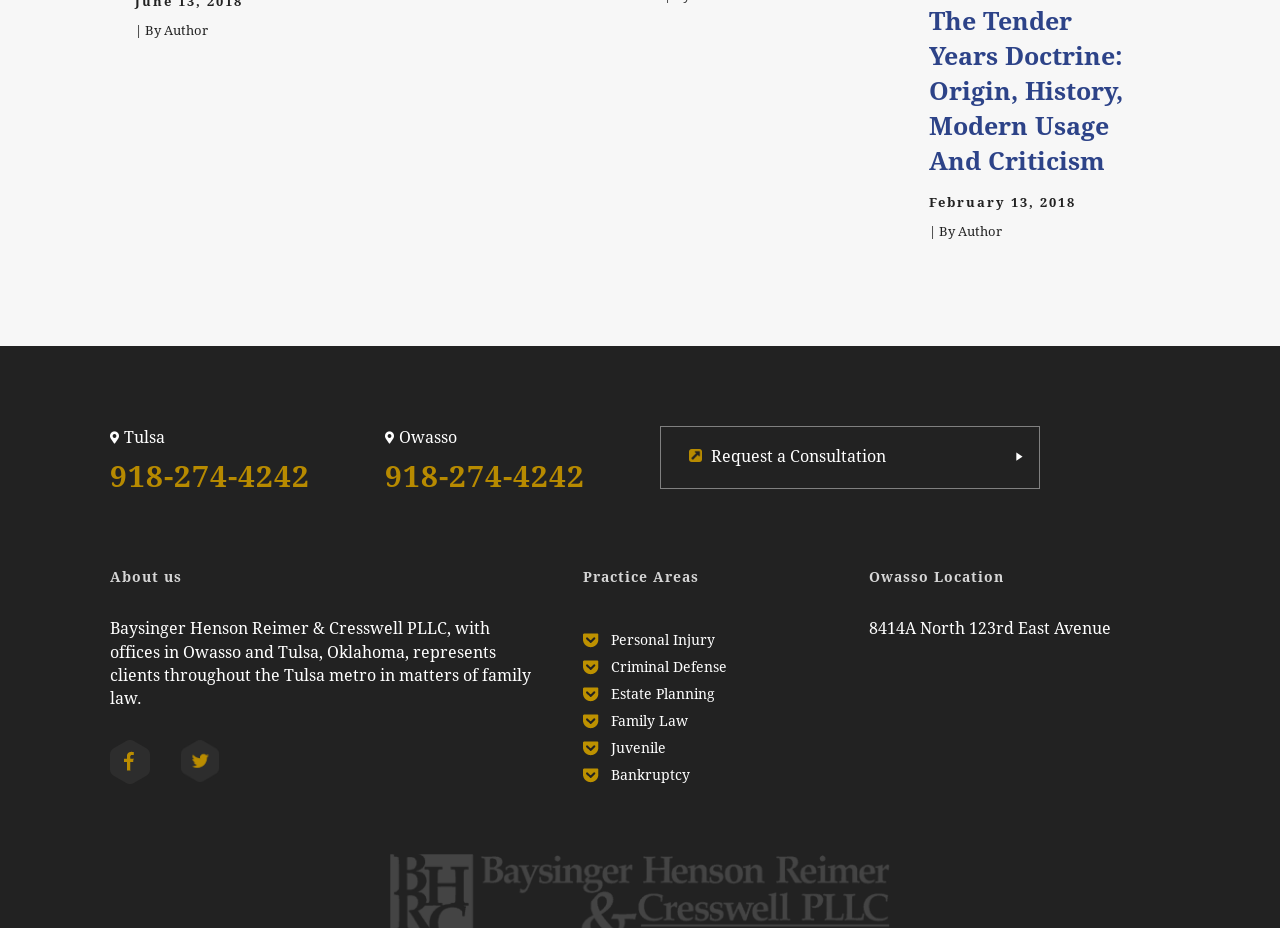Use a single word or phrase to answer the question:
What social media platforms does the law firm have?

Facebook and Twitter